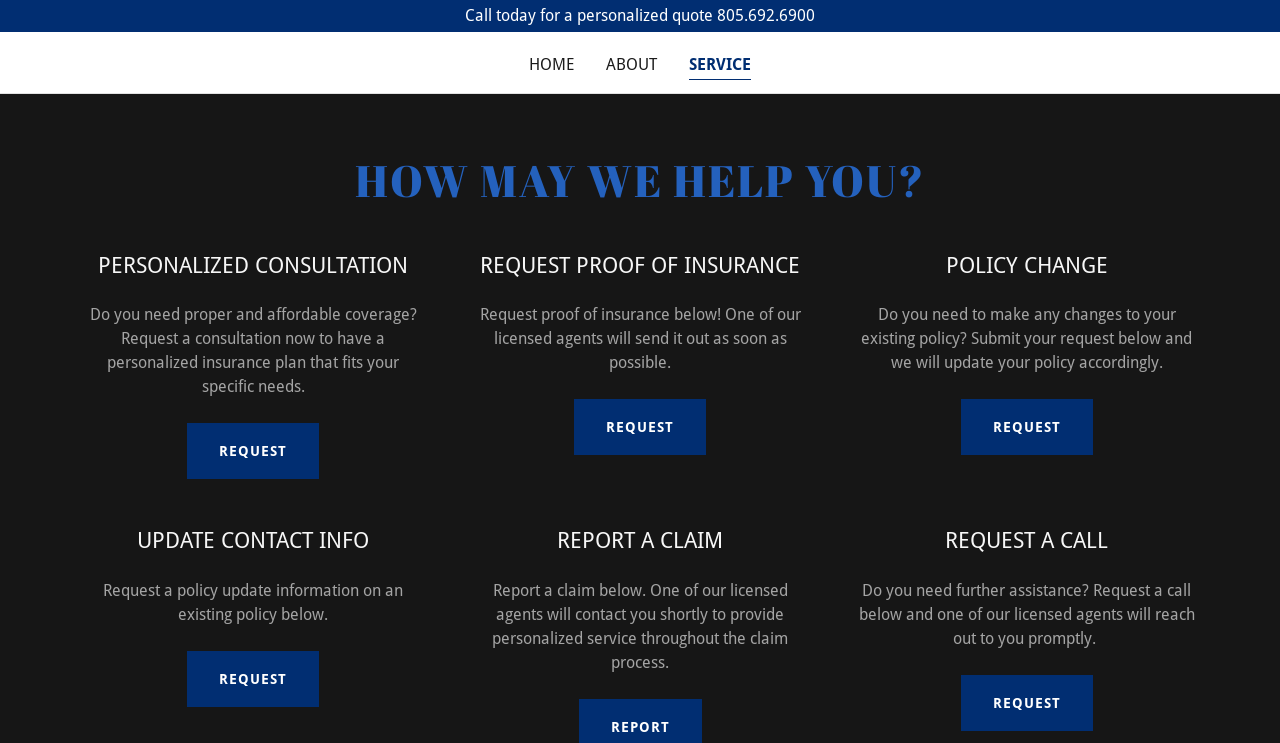Please indicate the bounding box coordinates of the element's region to be clicked to achieve the instruction: "Request a personalized quote". Provide the coordinates as four float numbers between 0 and 1, i.e., [left, top, right, bottom].

[0.363, 0.008, 0.637, 0.034]